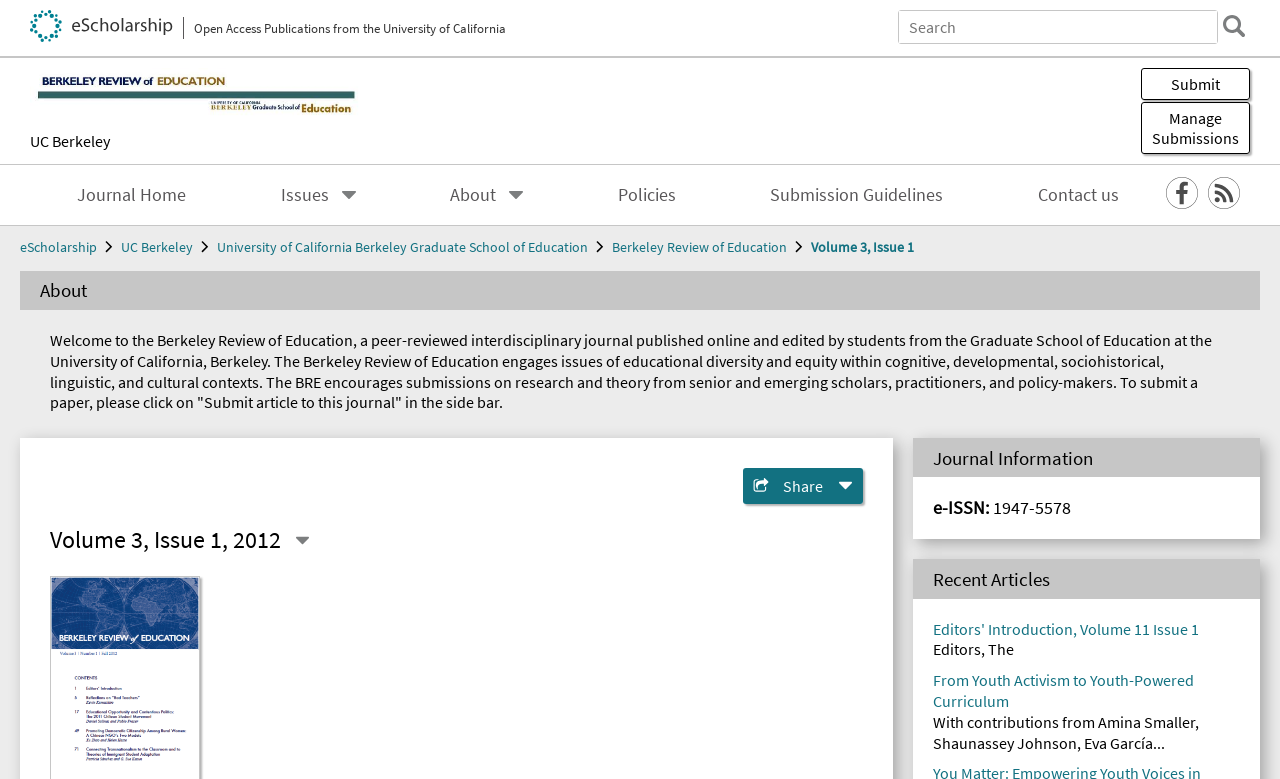Provide the bounding box coordinates for the UI element that is described by this text: "Journal Home". The coordinates should be in the form of four float numbers between 0 and 1: [left, top, right, bottom].

[0.053, 0.225, 0.153, 0.275]